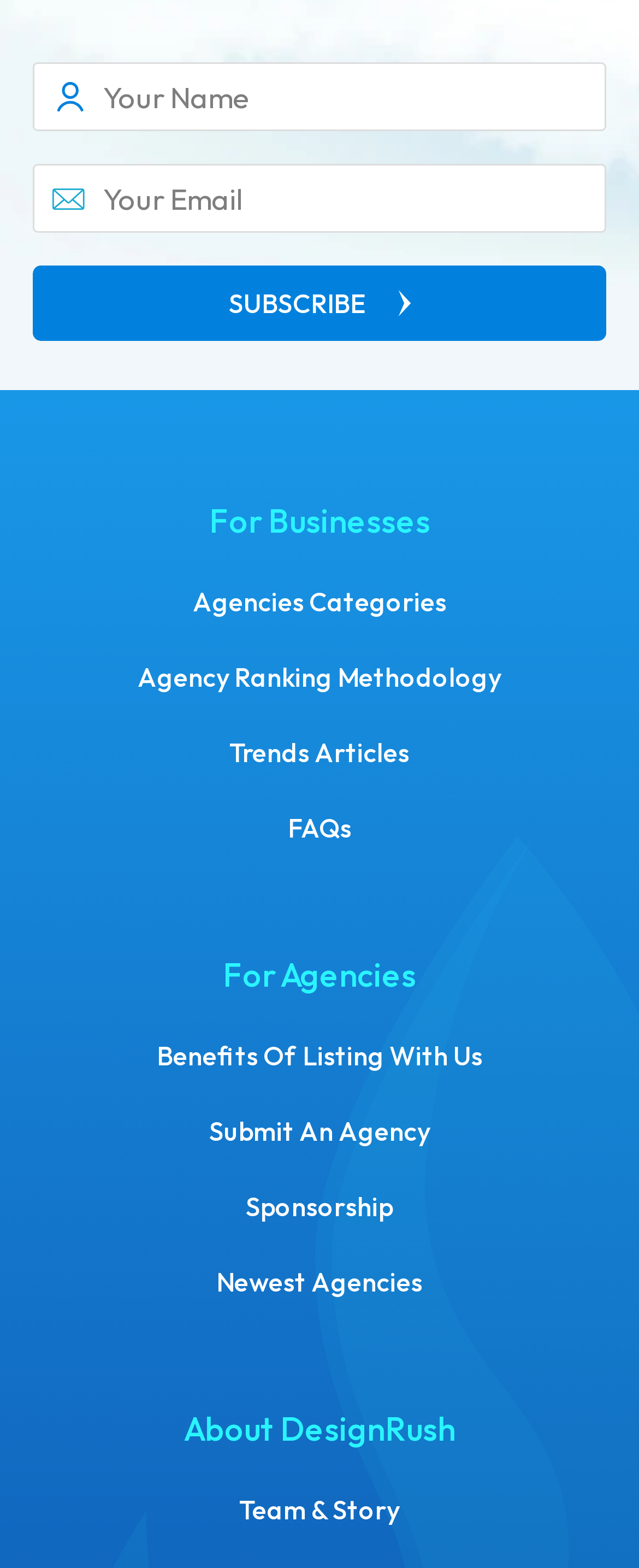Pinpoint the bounding box coordinates for the area that should be clicked to perform the following instruction: "View FAQs".

[0.45, 0.518, 0.55, 0.538]